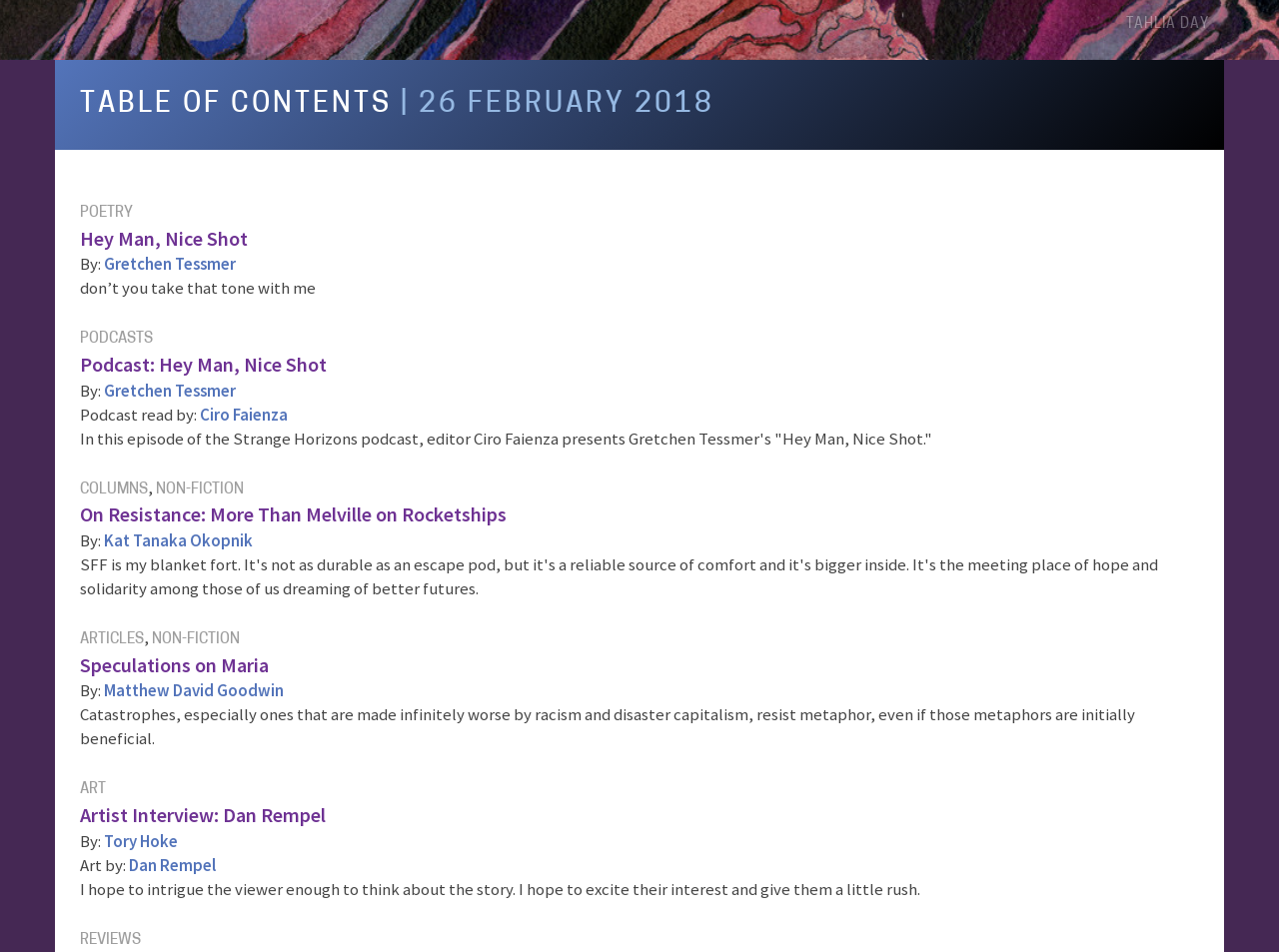Identify the bounding box coordinates for the UI element described as: "Tory Hoke".

[0.081, 0.872, 0.139, 0.895]